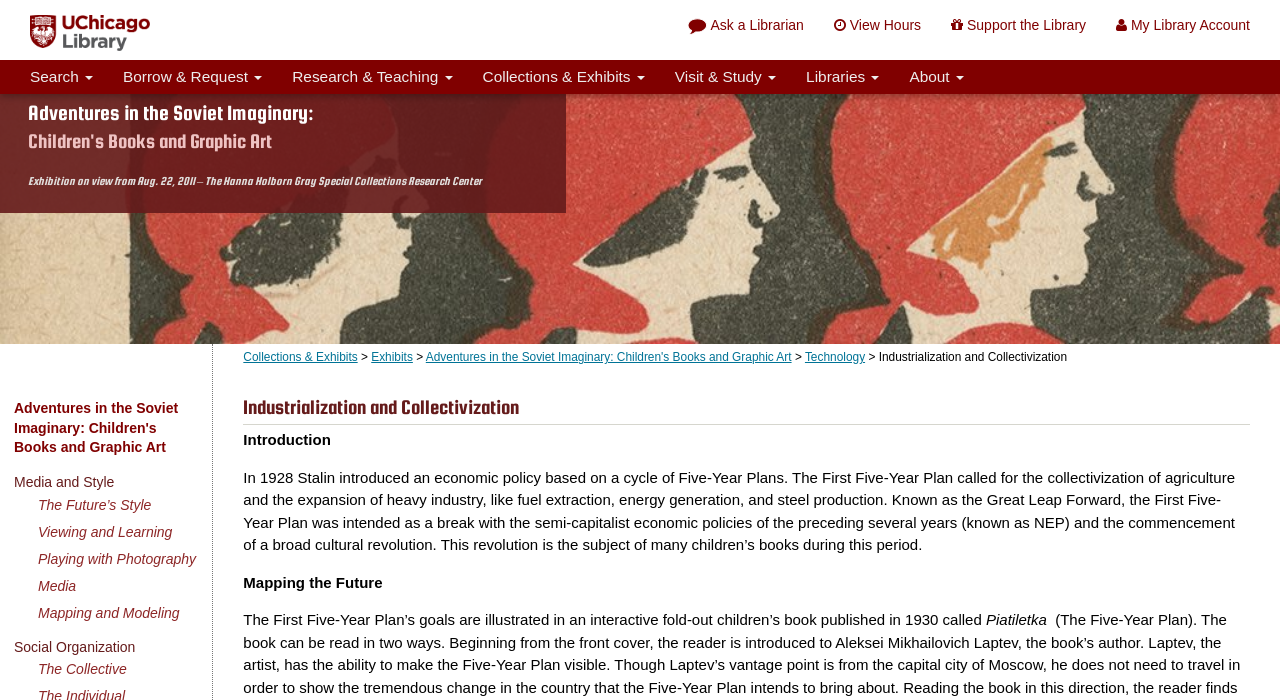What is the name of the exhibition?
With the help of the image, please provide a detailed response to the question.

The name of the exhibition can be found in the link 'Adventures in the Soviet Imaginary: Children's Books and Graphic Art' which is located at the top of the webpage, and also in the heading 'Adventures in the Soviet Imaginary: Children's Books and Graphic Art' which is located in the middle of the webpage.